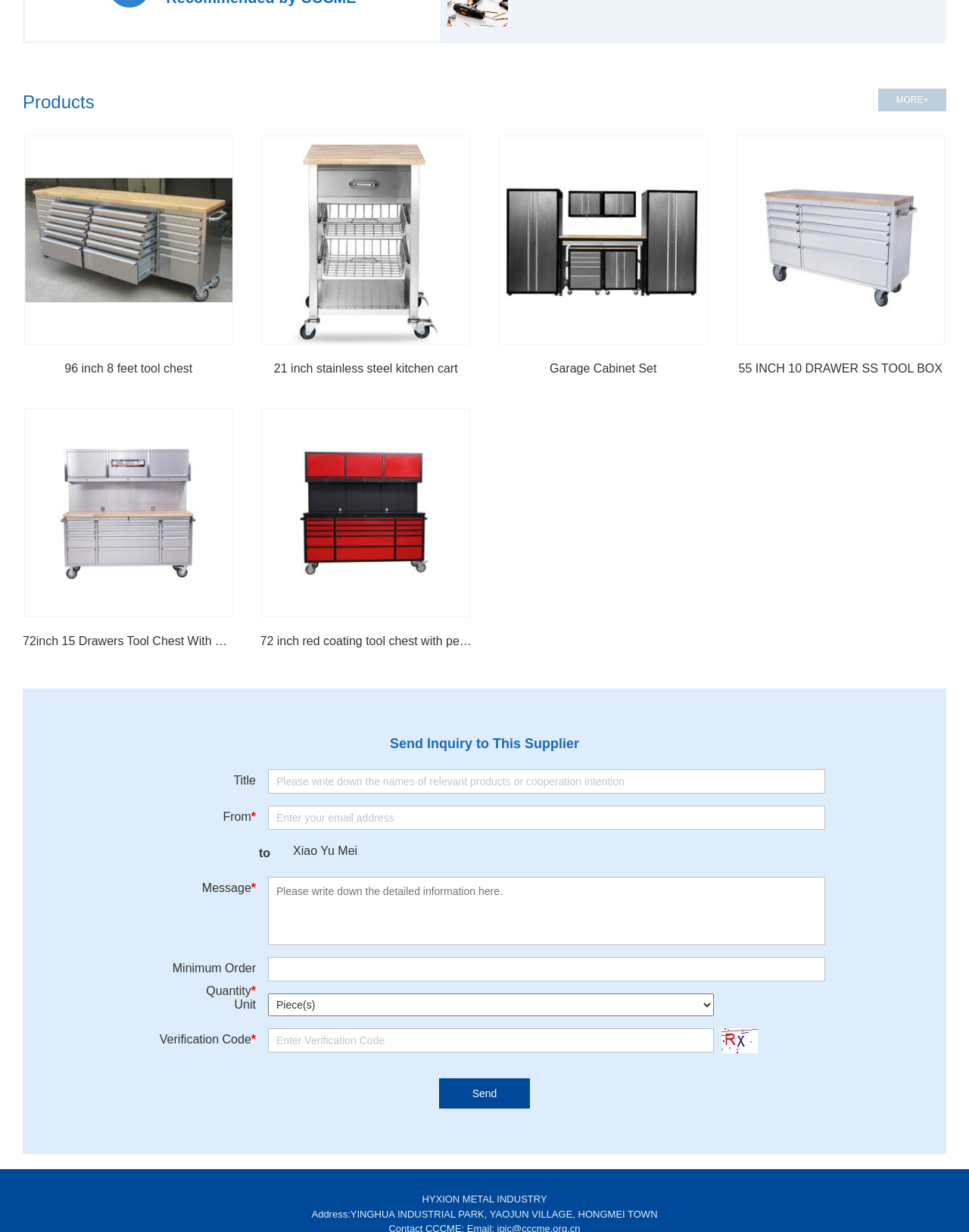Bounding box coordinates are specified in the format (top-left x, top-left y, bottom-right x, bottom-right y). All values are floating point numbers bounded between 0 and 1. Please provide the bounding box coordinate of the region this sentence describes: value="Send"

[0.453, 0.875, 0.547, 0.9]